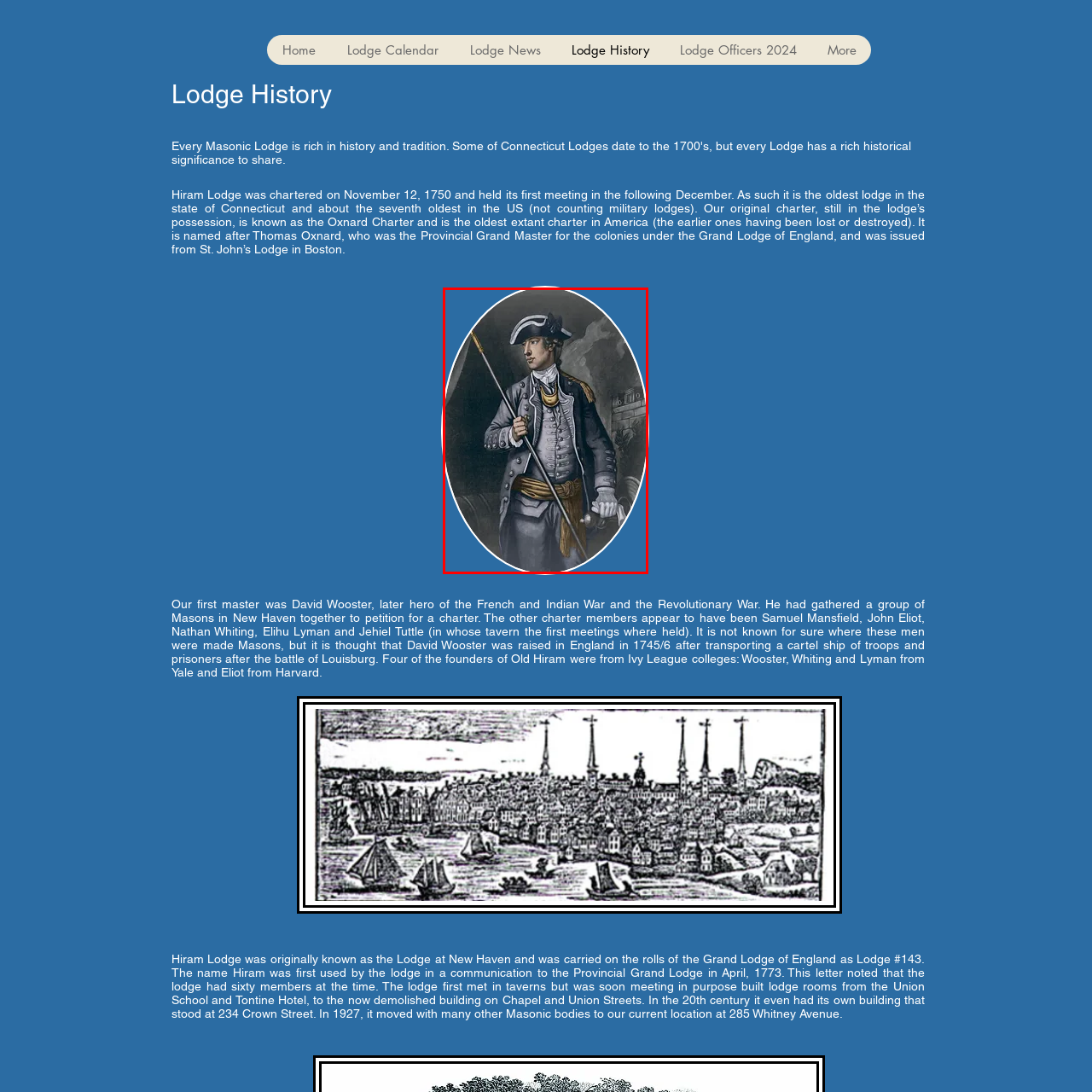Carefully scrutinize the image within the red border and generate a detailed answer to the following query, basing your response on the visual content:
What is the name of the lodge that General David Wooster was the first master of?

According to the caption, General David Wooster was a significant figure in American history known for his role as the first master of Hiram Lodge No. 1. This indicates that Hiram Lodge No. 1 is the lodge that General David Wooster was the first master of.